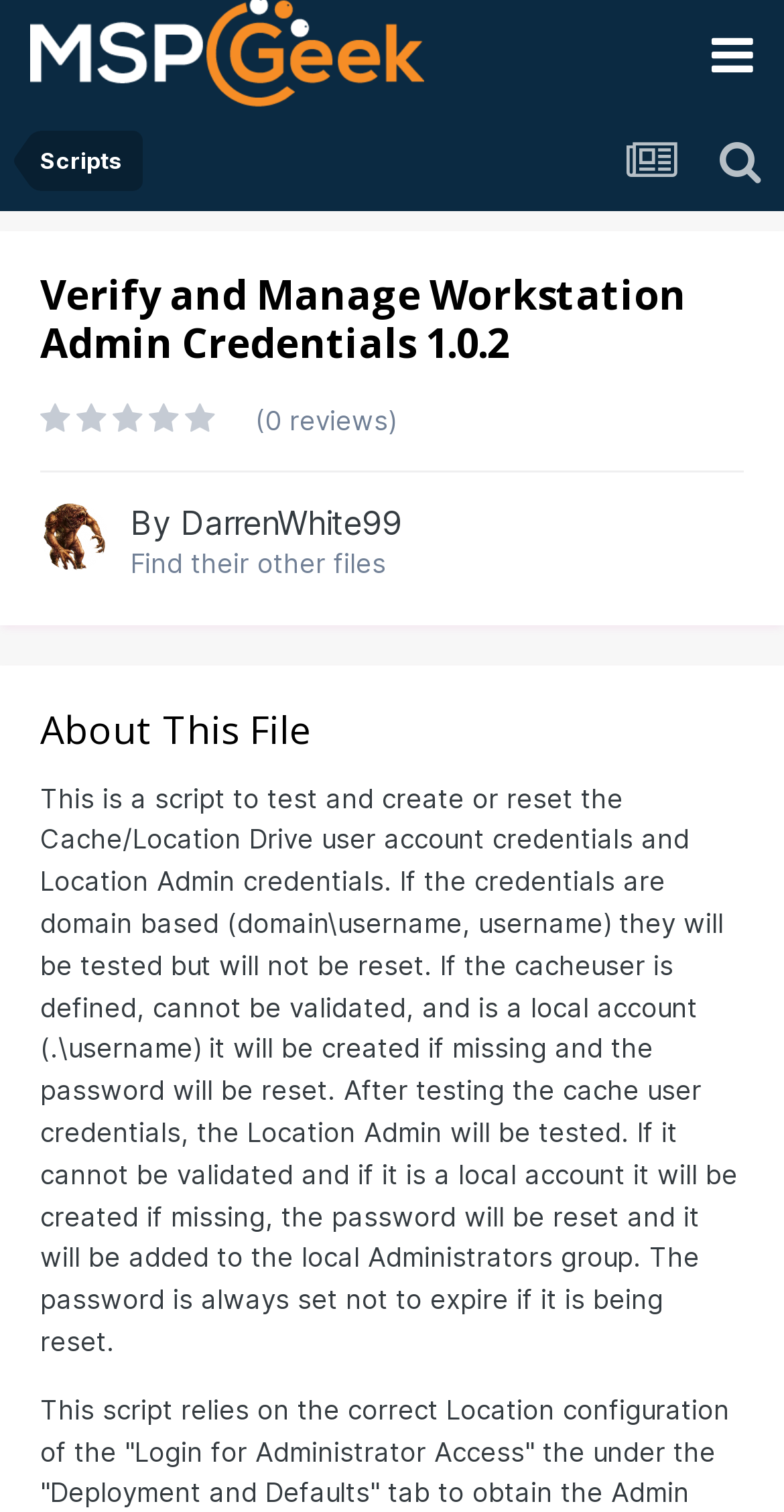Please find the bounding box coordinates in the format (top-left x, top-left y, bottom-right x, bottom-right y) for the given element description. Ensure the coordinates are floating point numbers between 0 and 1. Description: DarrenWhite99

[0.231, 0.333, 0.513, 0.359]